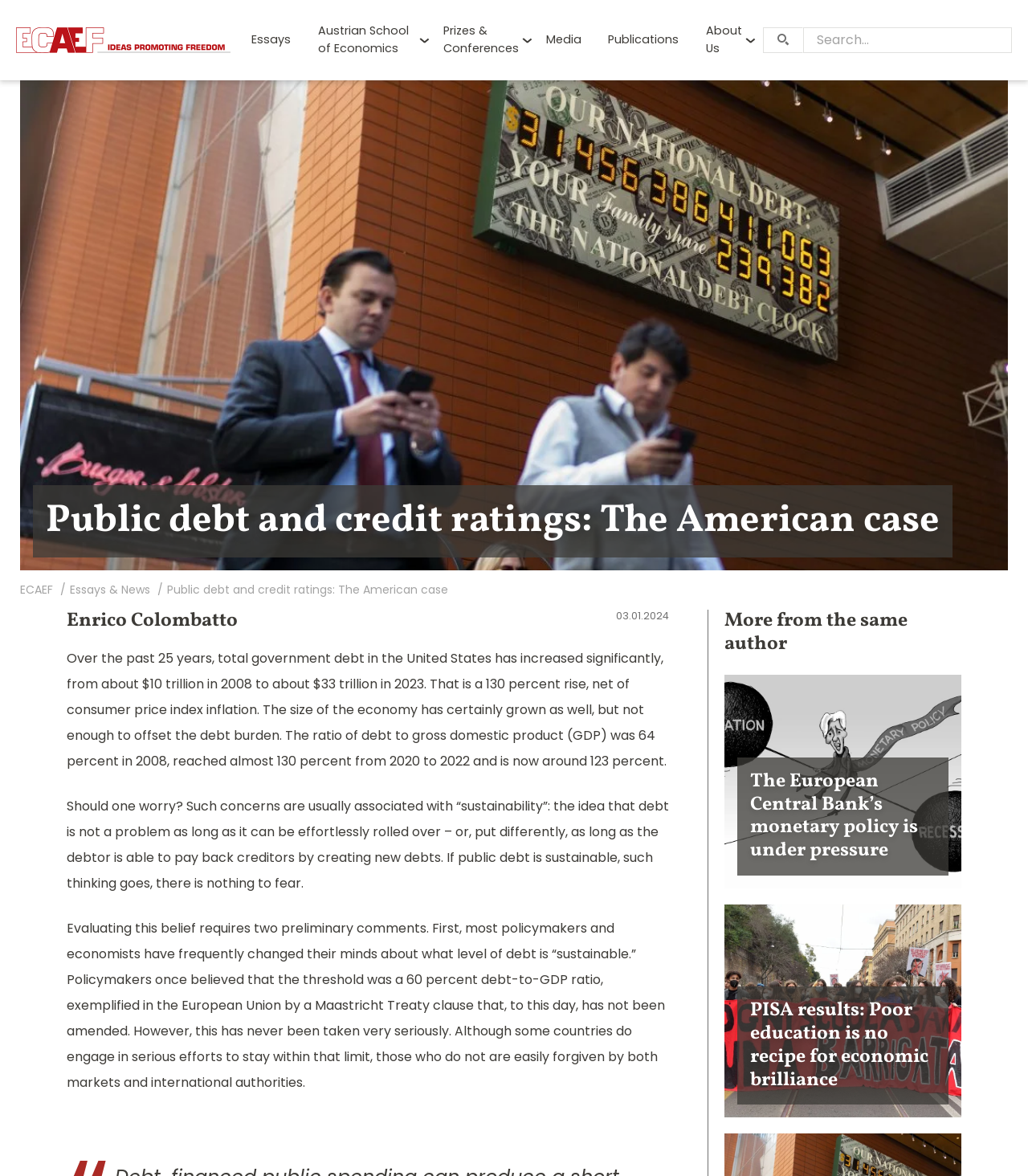Identify the bounding box coordinates of the area that should be clicked in order to complete the given instruction: "Check the author's other articles". The bounding box coordinates should be four float numbers between 0 and 1, i.e., [left, top, right, bottom].

[0.705, 0.516, 0.883, 0.559]